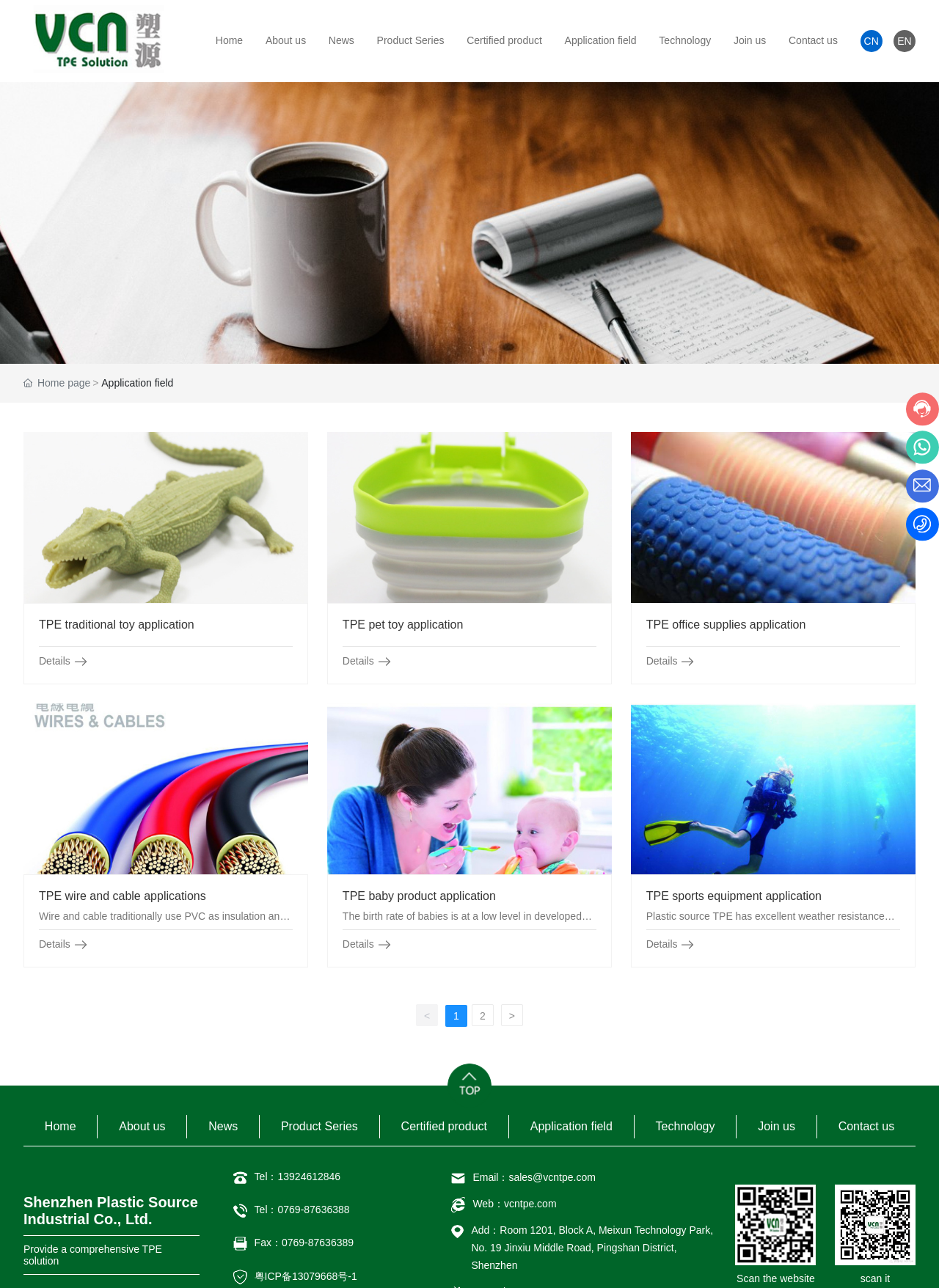Locate the bounding box coordinates of the element you need to click to accomplish the task described by this instruction: "Switch to English language".

[0.952, 0.023, 0.975, 0.04]